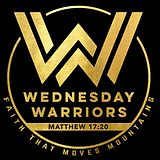Kindly respond to the following question with a single word or a brief phrase: 
What is the reference of the phrase 'MATTHEW 17:20'?

Biblical verse